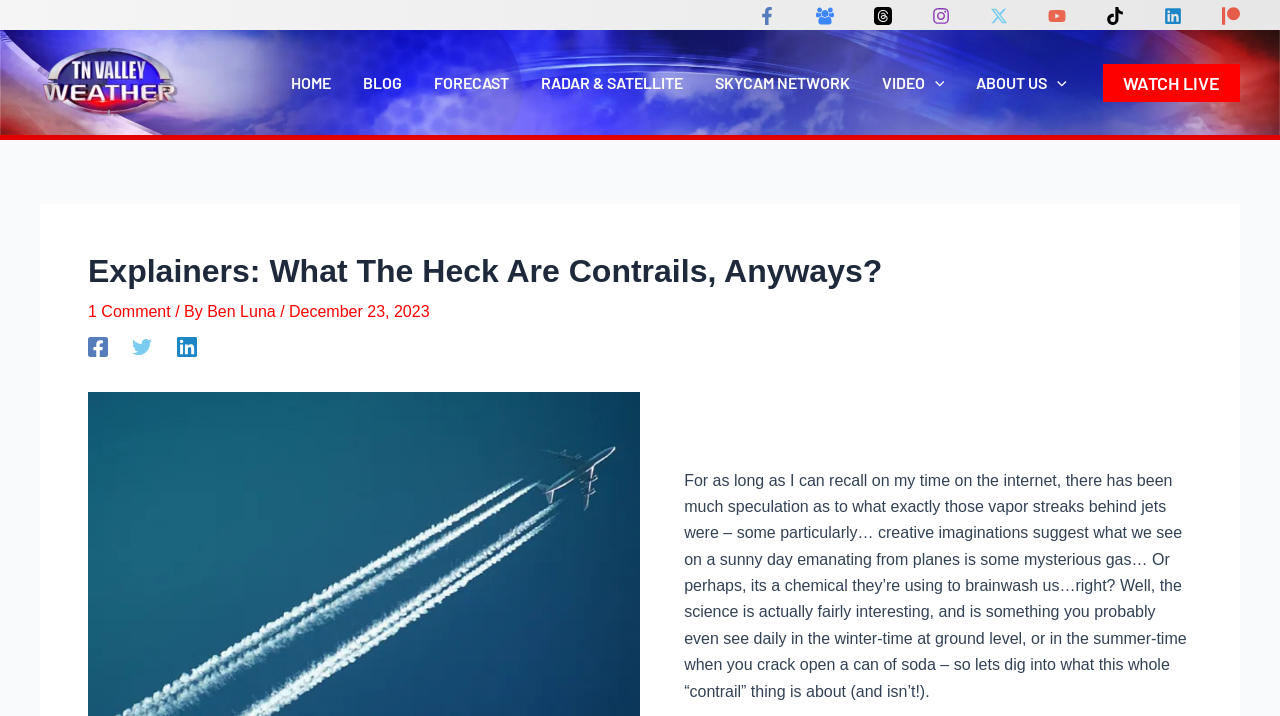Provide your answer to the question using just one word or phrase: What is the topic of the article?

Contrails